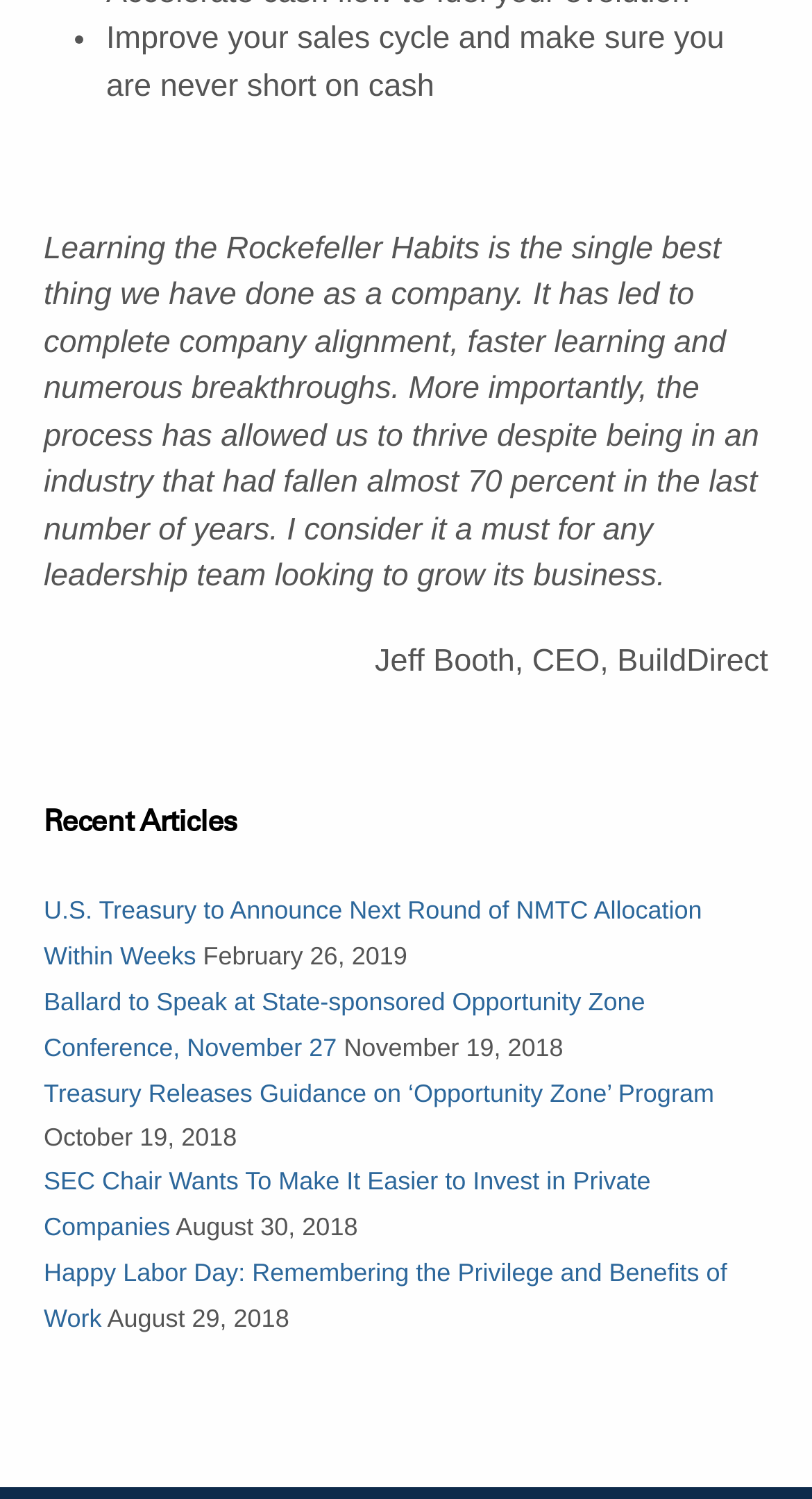What is the topic of the quote?
From the details in the image, answer the question comprehensively.

The quote is from Jeff Booth, CEO of BuildDirect, and it talks about the benefits of learning the Rockefeller Habits, which led to company alignment, faster learning, and breakthroughs.